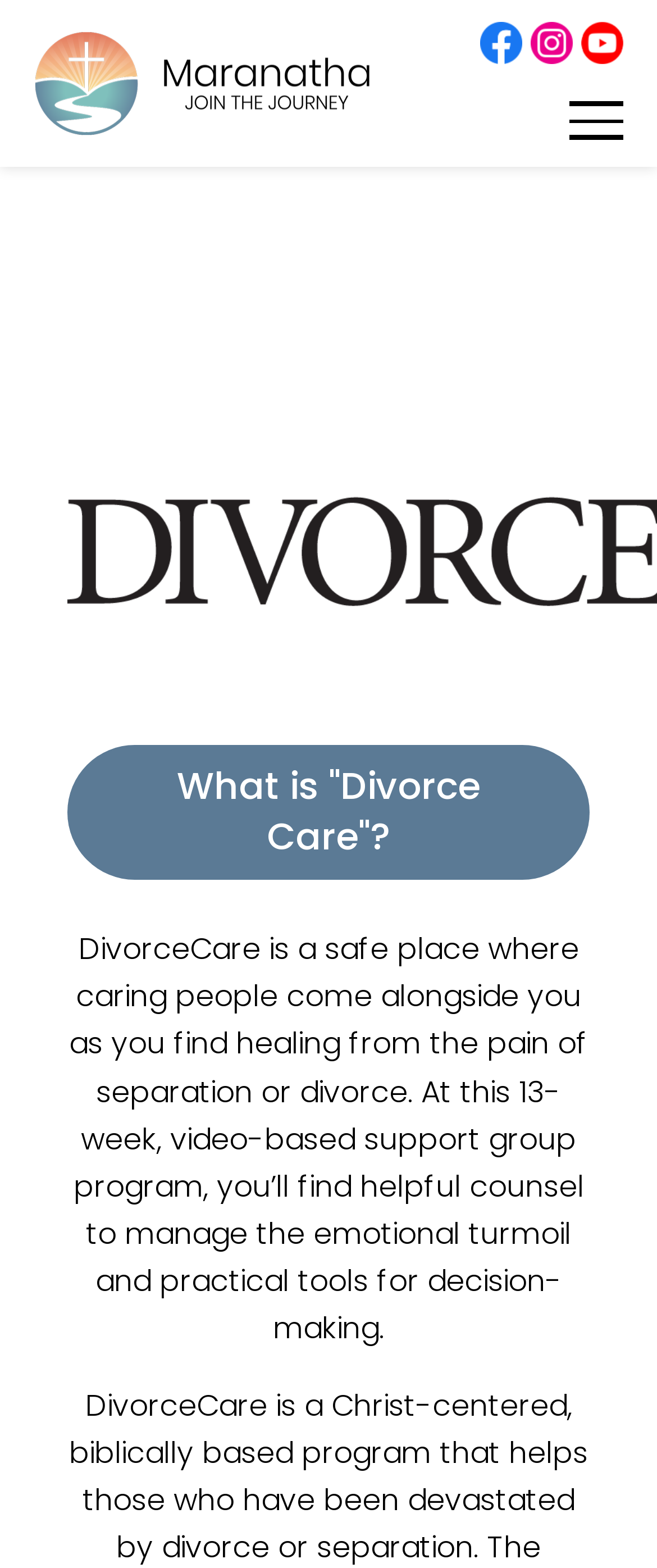How long does the support group program last?
Based on the screenshot, answer the question with a single word or phrase.

13 weeks